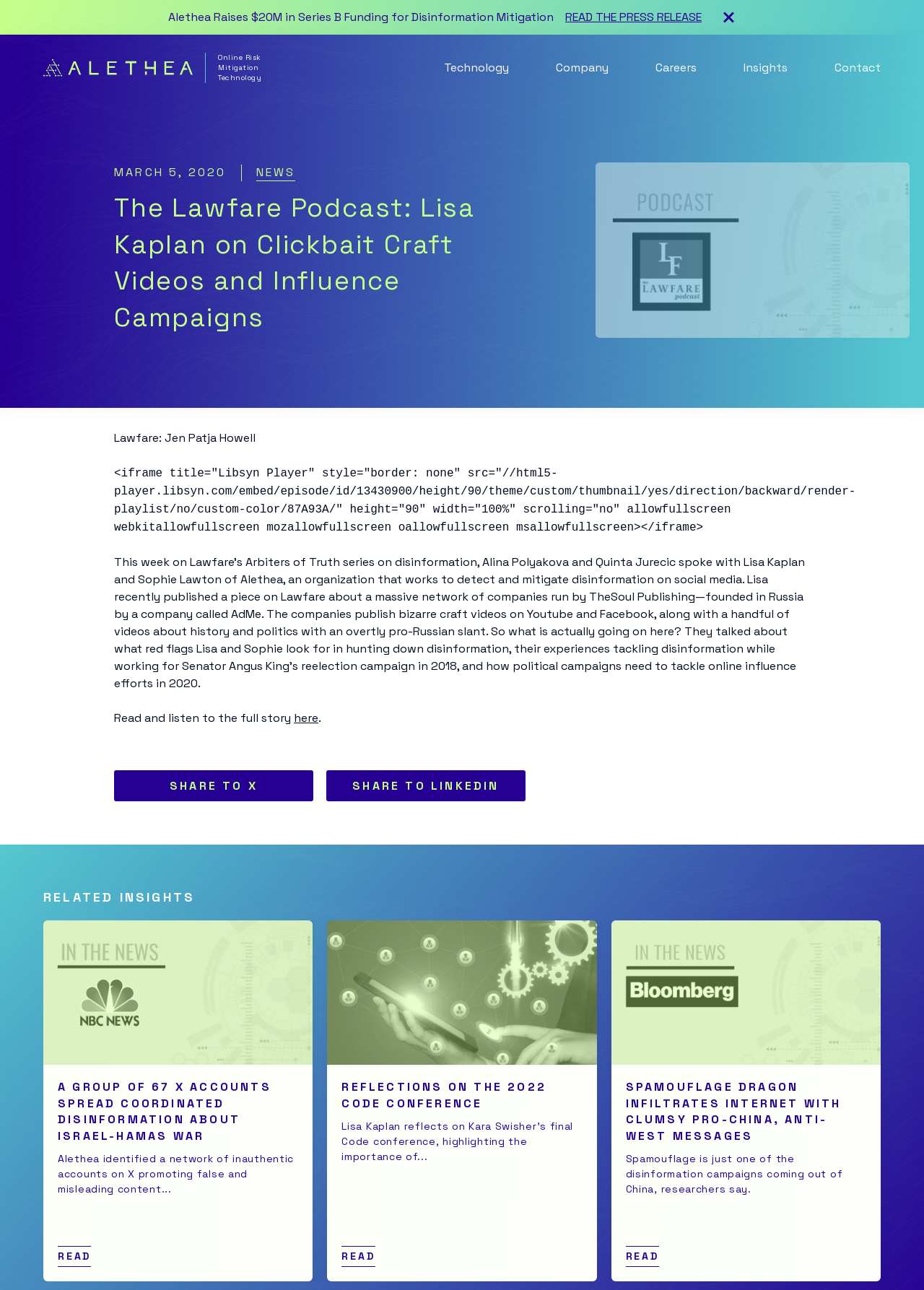Deliver a detailed narrative of the webpage's visual and textual elements.

This webpage is about an episode of the Lawfare Podcast featuring Lisa Kaplan, who discusses Russian influence operations, disinformation, and social media manipulation. 

At the top of the page, there is a logo of Alethea, an organization that works to detect and mitigate disinformation on social media, along with a heading that reads "The Lawfare Podcast: Lisa Kaplan on Clickbait Craft Videos and Influence Campaigns". 

Below the heading, there is a section with a static text "Alethea Raises $20M in Series B Funding for Disinformation Mitigation" and a link to read the press release. To the right of this section, there is an image. 

Further down, there are three columns of links and text. The left column has links to "Technology", "Company", "Careers", "Insights", and "Contact". The middle column has a static text "MARCH 5, 2020" and a link to "NEWS". The right column has a heading that reads "The Lawfare Podcast: Lisa Kaplan on Clickbait Craft Videos and Influence Campaigns" and an image that appears to be a thumbnail. 

Below these columns, there is a section with a static text that describes the podcast episode, including the guests and the topics they discussed. This section also includes an iframe that embeds the podcast player. 

To the right of this section, there are three buttons to share the content on Twitter, LinkedIn, and other platforms. 

At the bottom of the page, there is a section with a heading "RELATED INSIGHTS" and three links to related articles, each with a brief summary and an image.